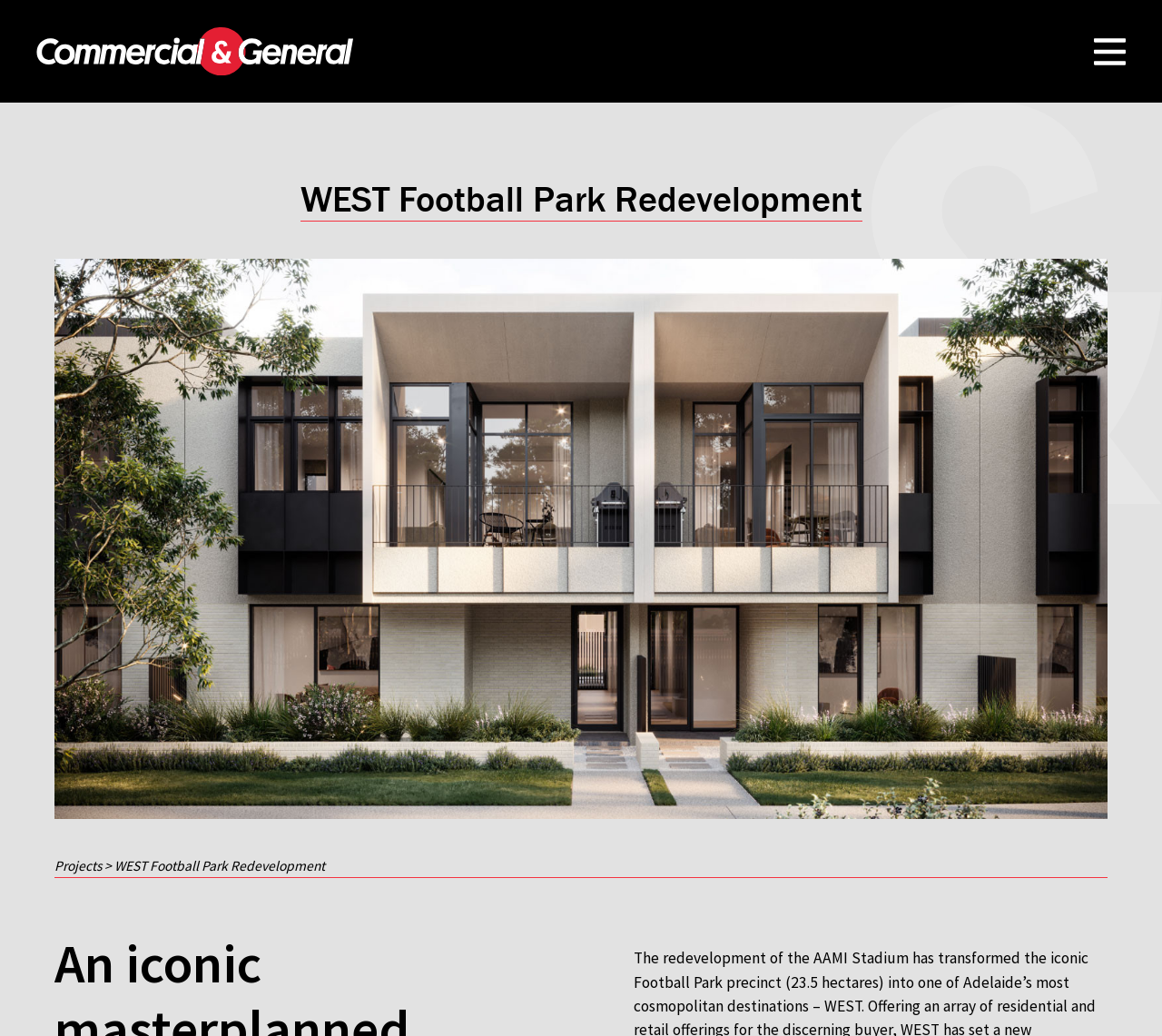Locate the headline of the webpage and generate its content.

WEST Football Park Redevelopment